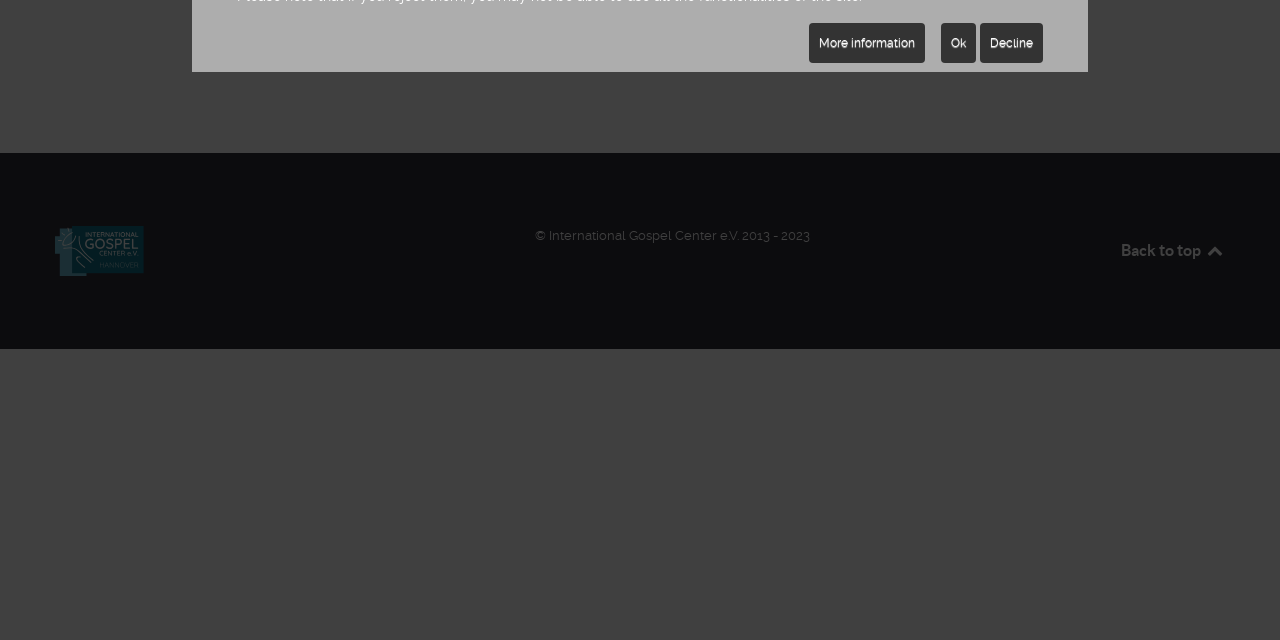Using the provided element description: "More information", identify the bounding box coordinates. The coordinates should be four floats between 0 and 1 in the order [left, top, right, bottom].

[0.632, 0.036, 0.723, 0.098]